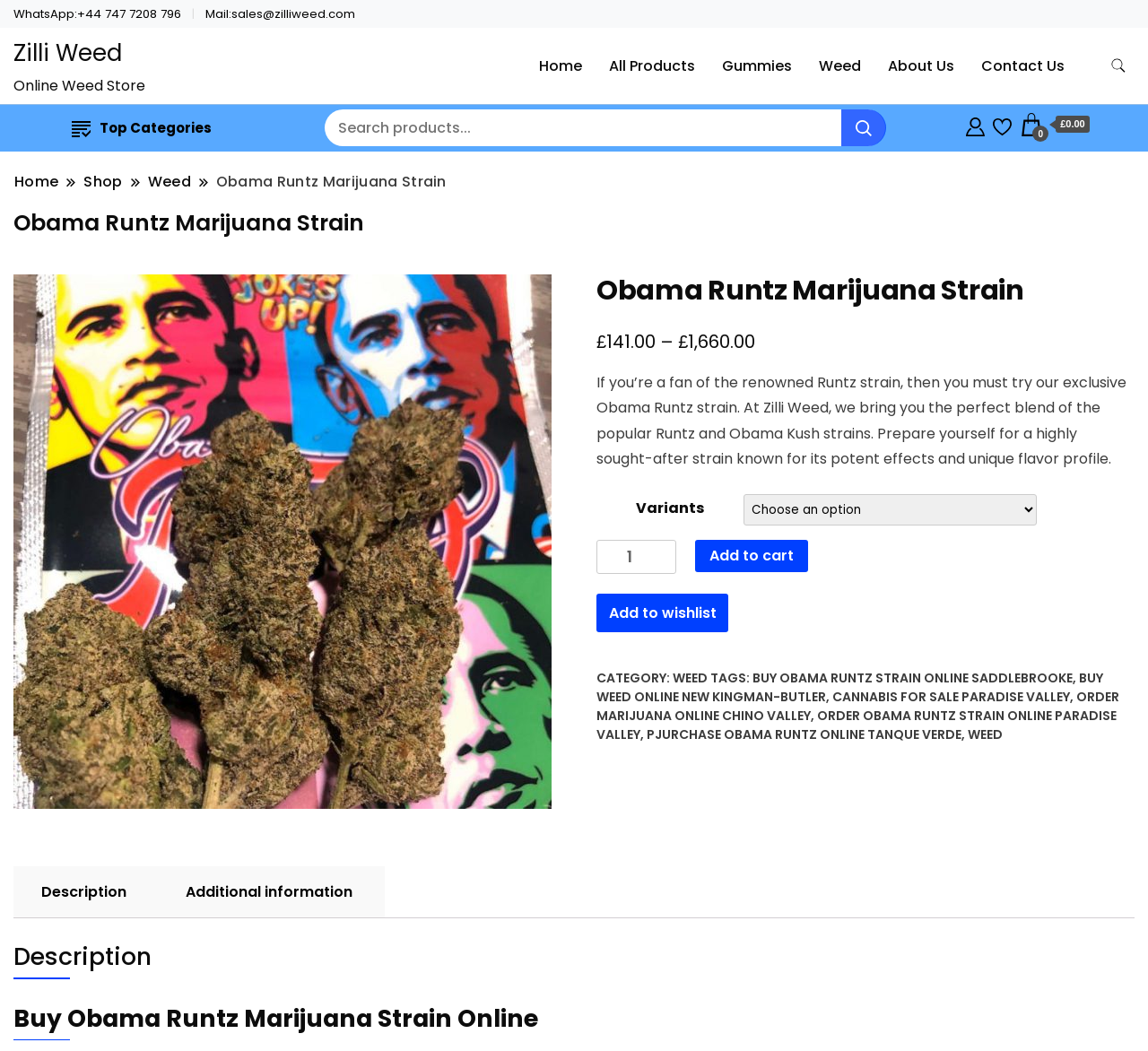Find and generate the main title of the webpage.

Obama Runtz Marijuana Strain